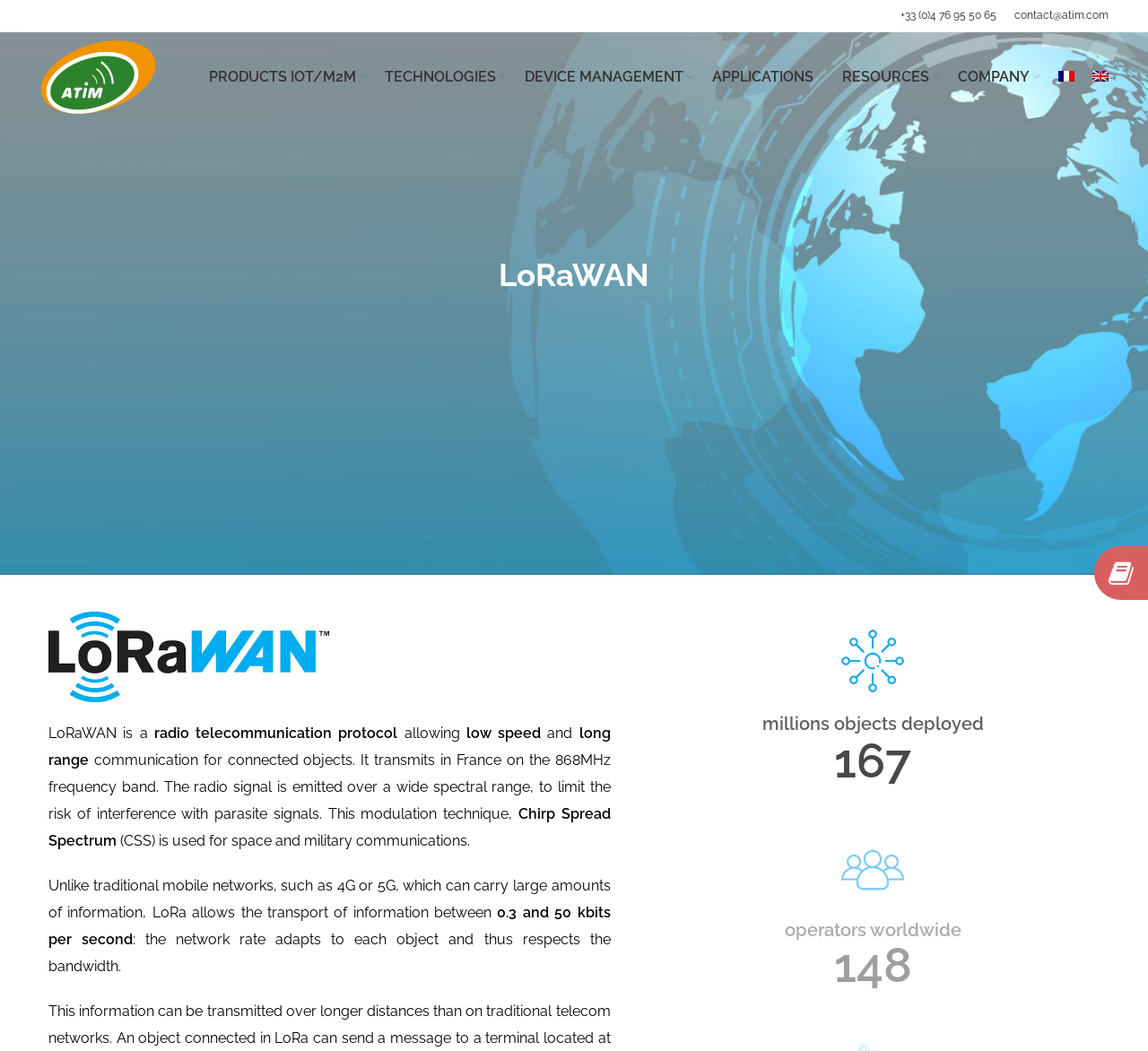Explain the webpage in detail, including its primary components.

This webpage is about LoRaWAN, a radio telecommunication protocol for connected objects. At the top right corner, there are three links: a phone number, an email address, and a link to the company ATIM, accompanied by its logo. Below these links, there is a main navigation menu with seven items: PRODUCTS IOT/M2M, TECHNOLOGIES, DEVICE MANAGEMENT, APPLICATIONS, RESOURCES, COMPANY, and a language selection option with French and English flags.

The main content of the webpage is divided into two sections. The first section is a brief introduction to LoRaWAN, which is a radio telecommunication protocol allowing low-speed and long-range communication for connected objects. This section consists of several paragraphs of text, describing the protocol's features, such as its modulation technique, Chirp Spread Spectrum (CSS), and its ability to adapt to each object's bandwidth.

The second section appears to be a set of statistics or achievements related to LoRaWAN, with three lines of text: "millions objects deployed", "operators worldwide", and "148". These lines are positioned below the introductory text, with the last line slightly lower than the first two.